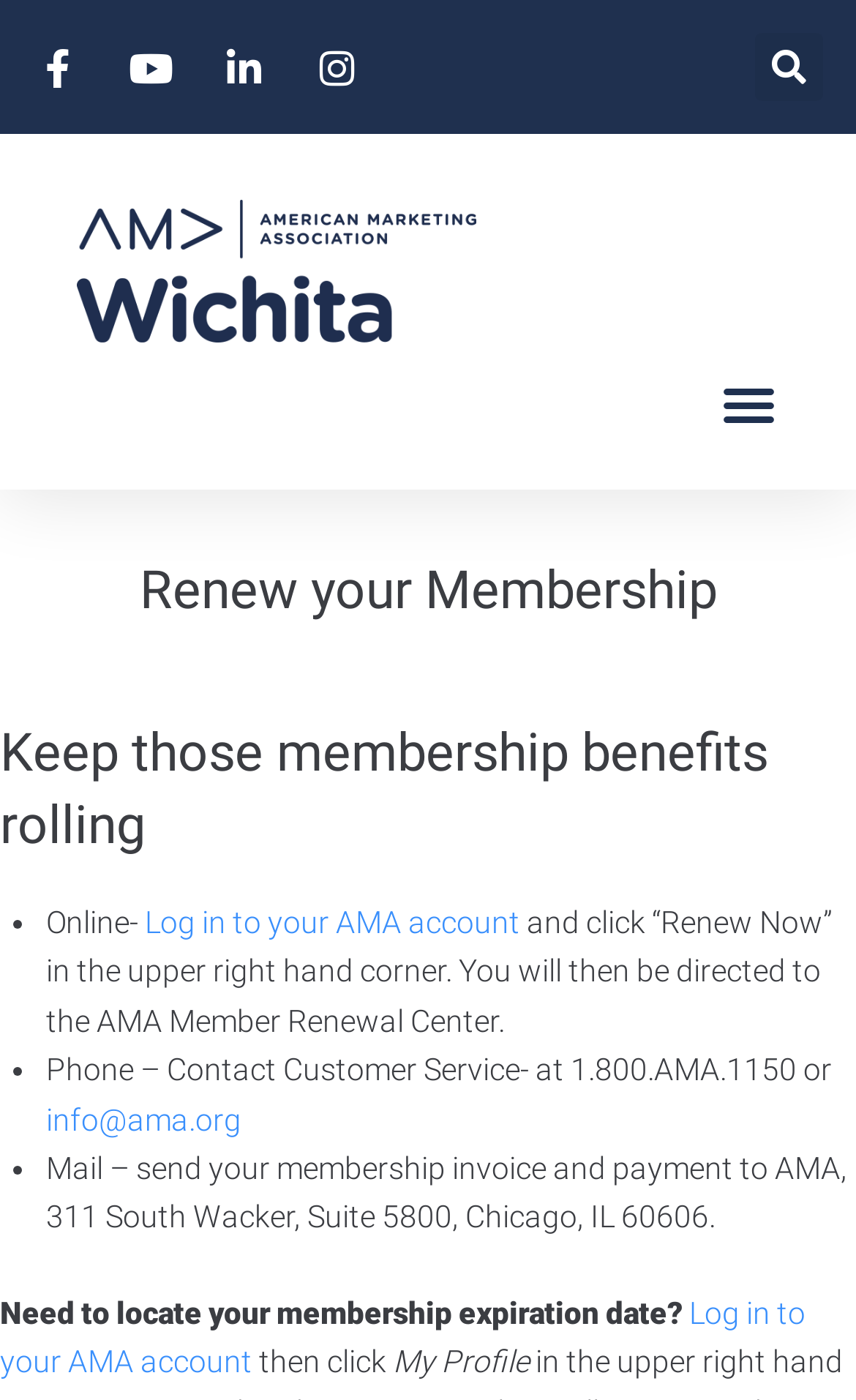What is the purpose of this webpage?
Analyze the image and provide a thorough answer to the question.

Based on the webpage content, it appears that the purpose of this webpage is to guide users to renew their American Medical Association (AMA) membership. The webpage provides instructions on how to log in to their AMA account and click 'Renew Now' to direct them to the AMA Member Renewal Center.